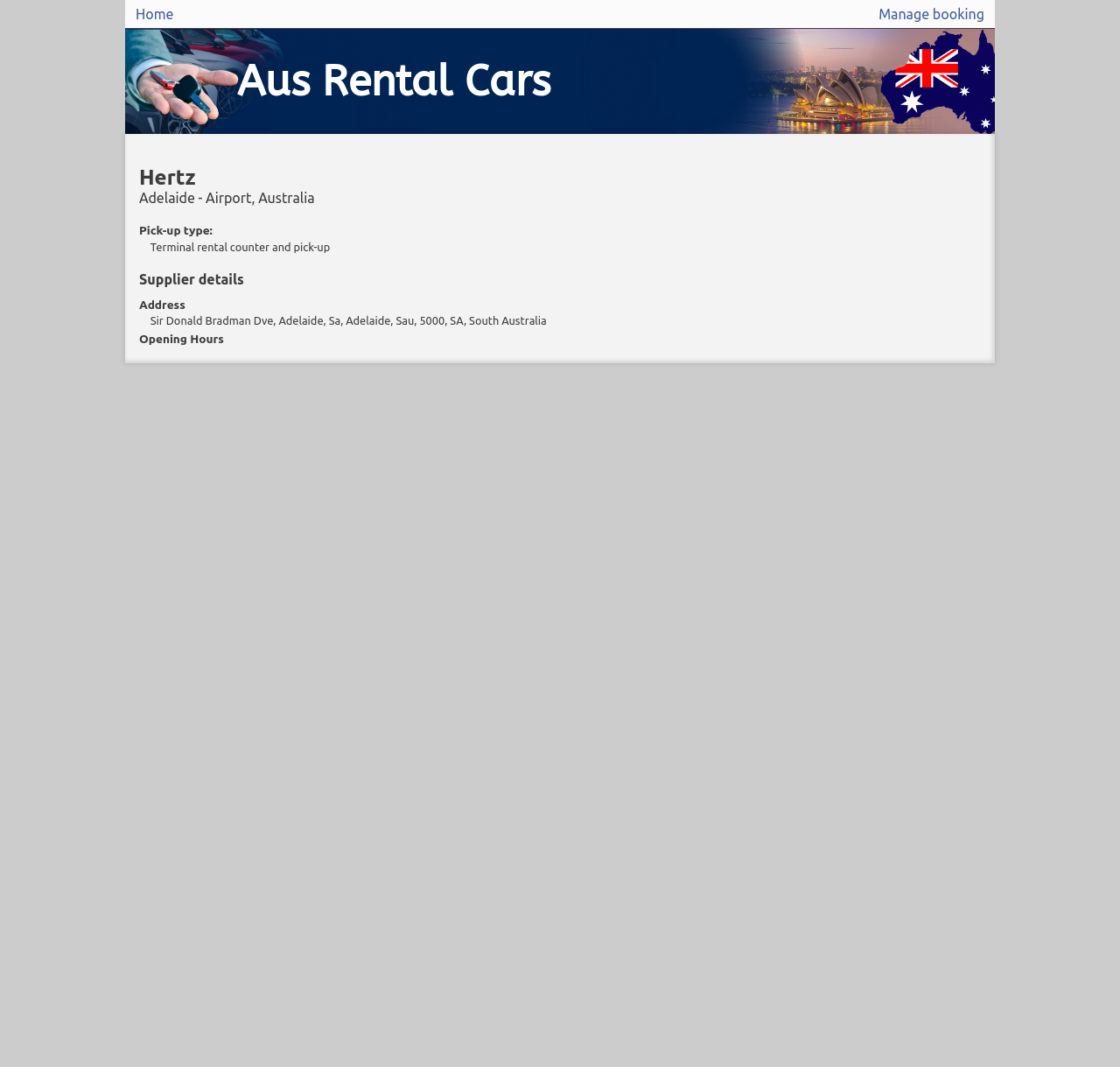What is the section title above 'Address'?
Using the picture, provide a one-word or short phrase answer.

Supplier details